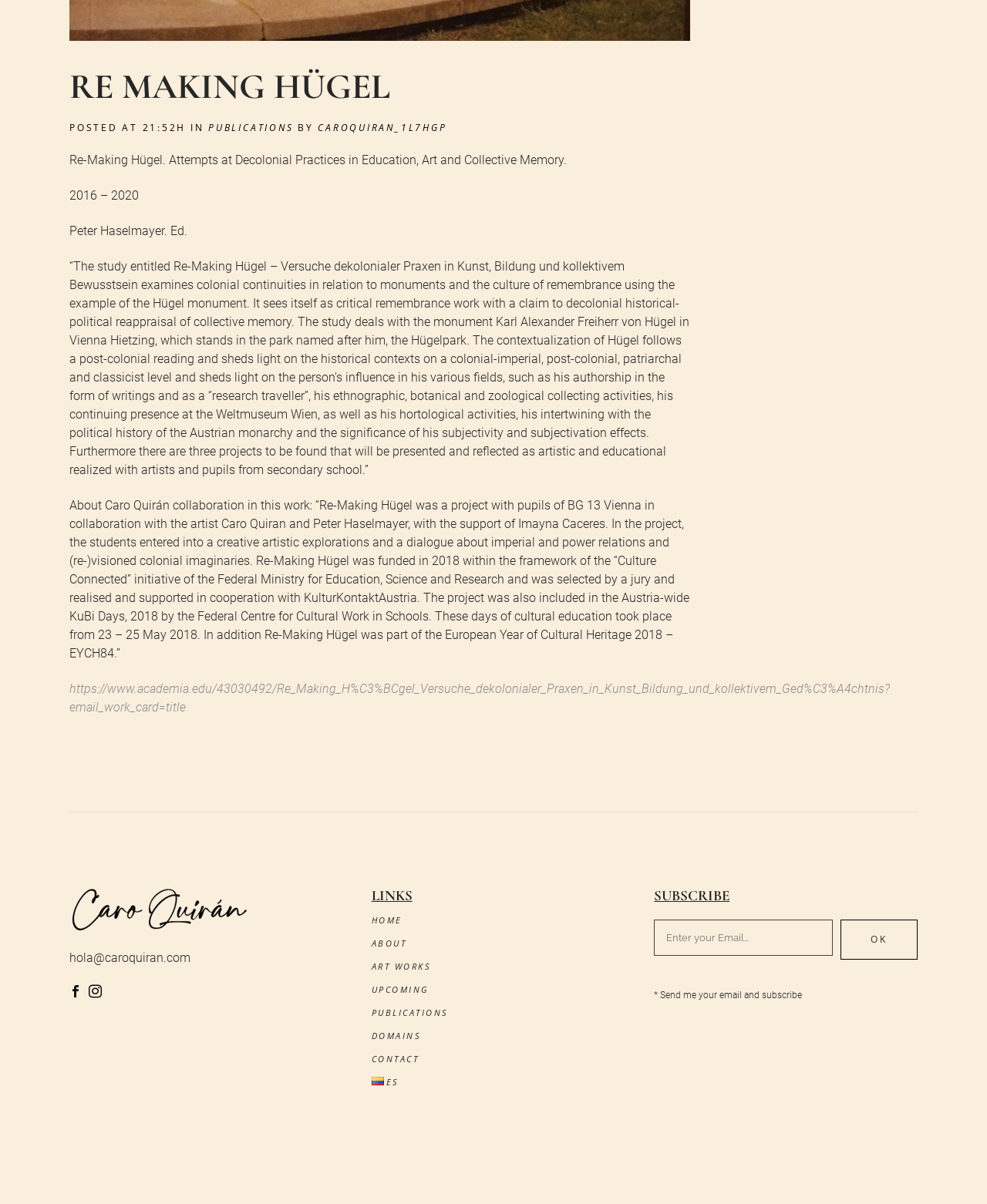Provide the bounding box coordinates of the section that needs to be clicked to accomplish the following instruction: "Enter your email address in the subscription form."

[0.663, 0.764, 0.844, 0.794]